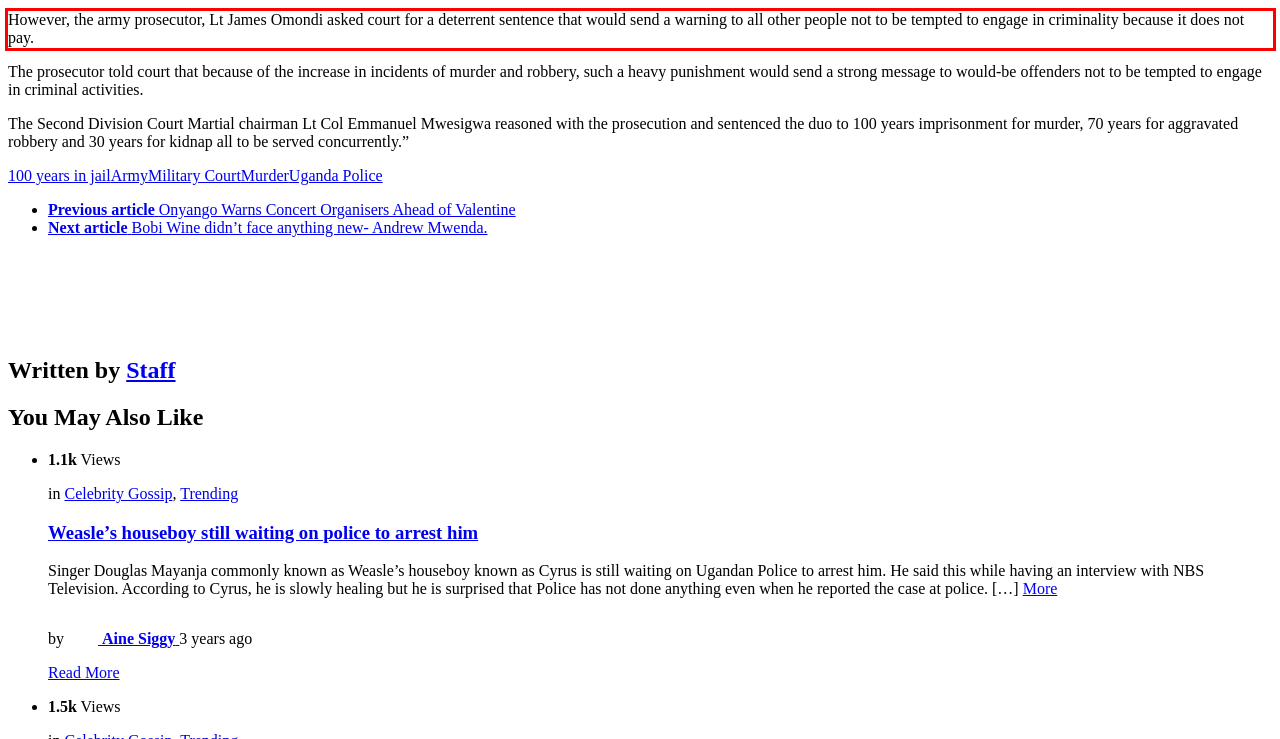Using the provided screenshot of a webpage, recognize and generate the text found within the red rectangle bounding box.

However, the army prosecutor, Lt James Omondi asked court for a deterrent sentence that would send a warning to all other people not to be tempted to engage in criminality because it does not pay.